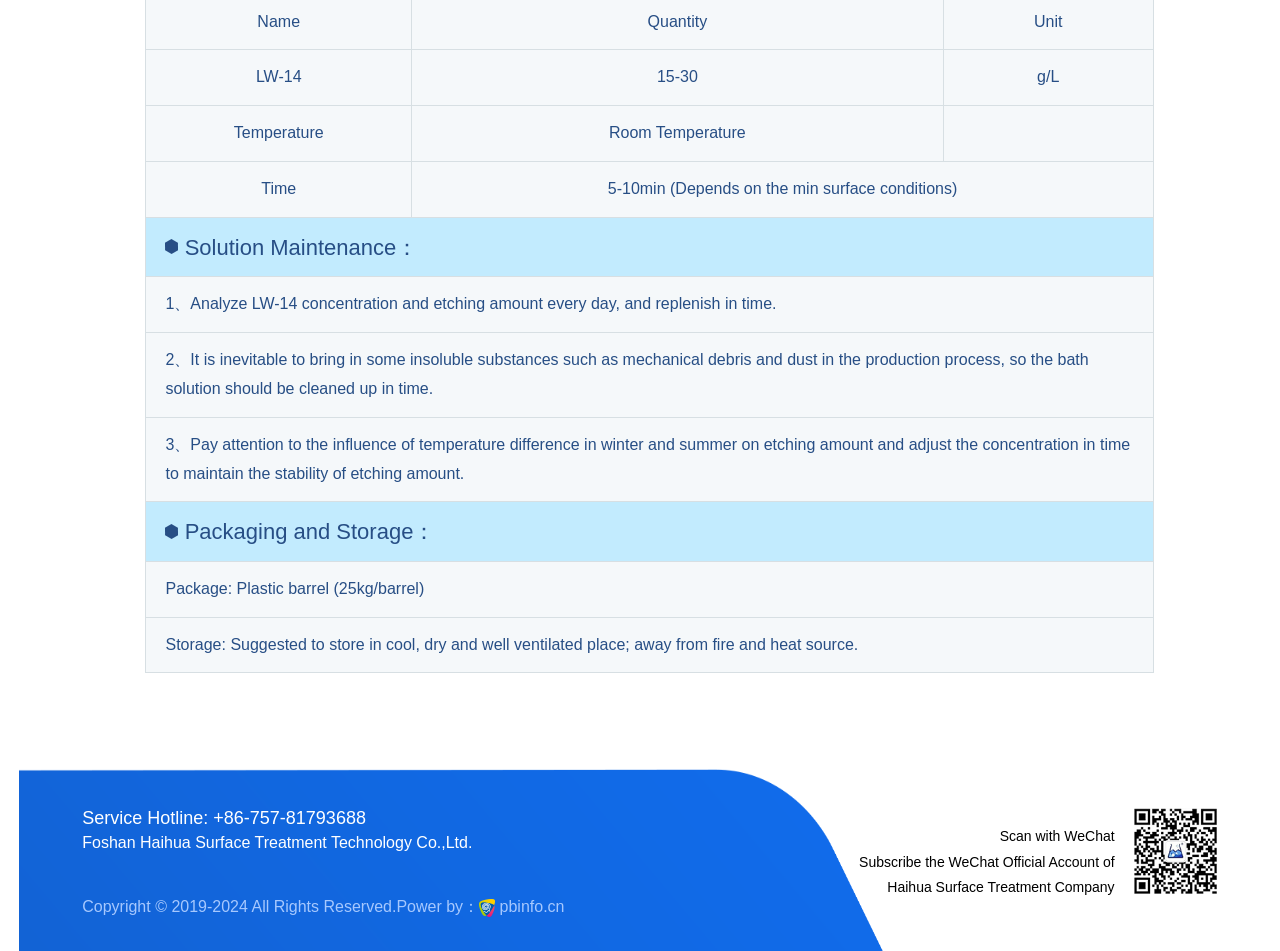Respond with a single word or phrase for the following question: 
What is the name of the company?

Foshan Haihua Surface Treatment Technology Co.,Ltd.